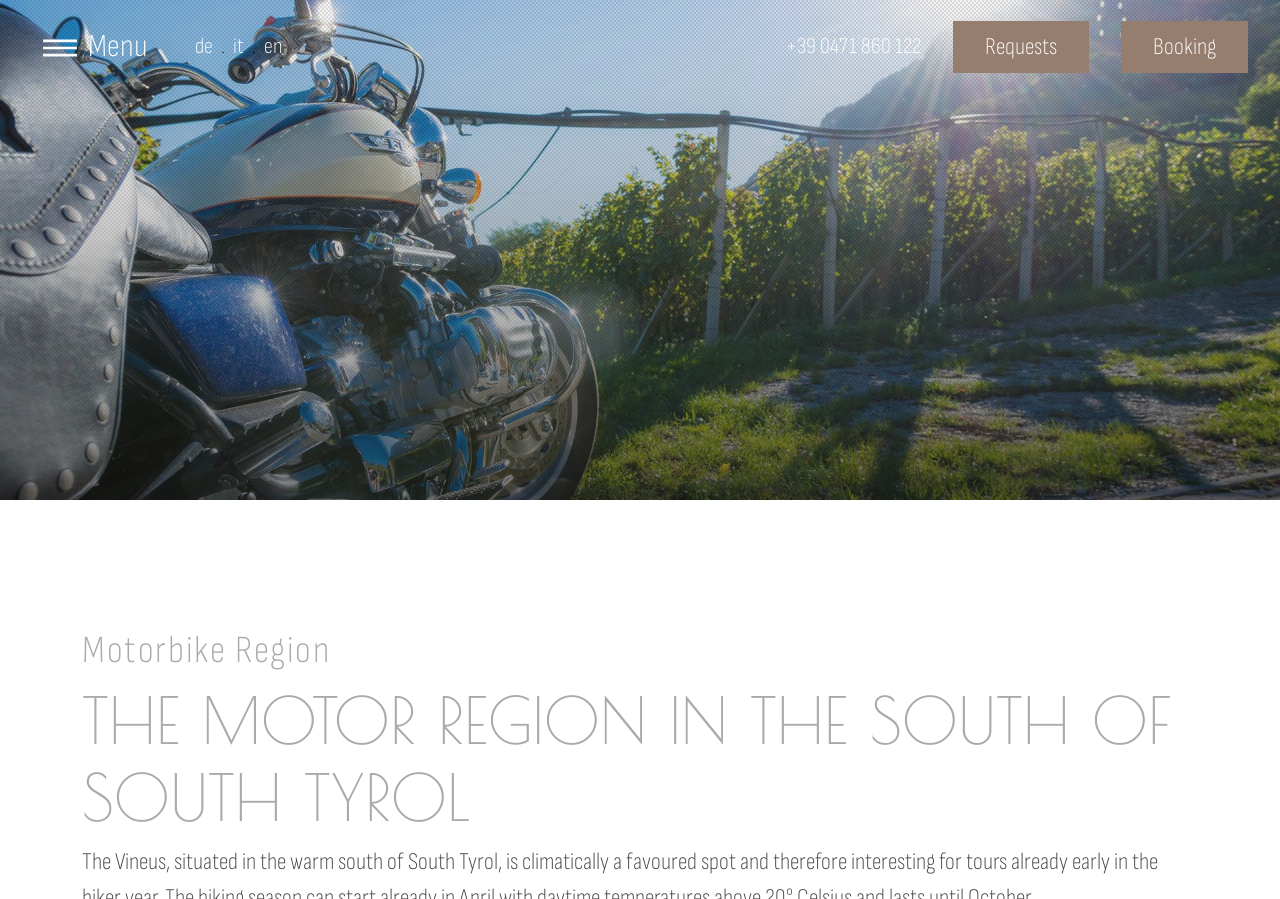Identify the bounding box of the UI component described as: "parent_node: DISPATCH".

None